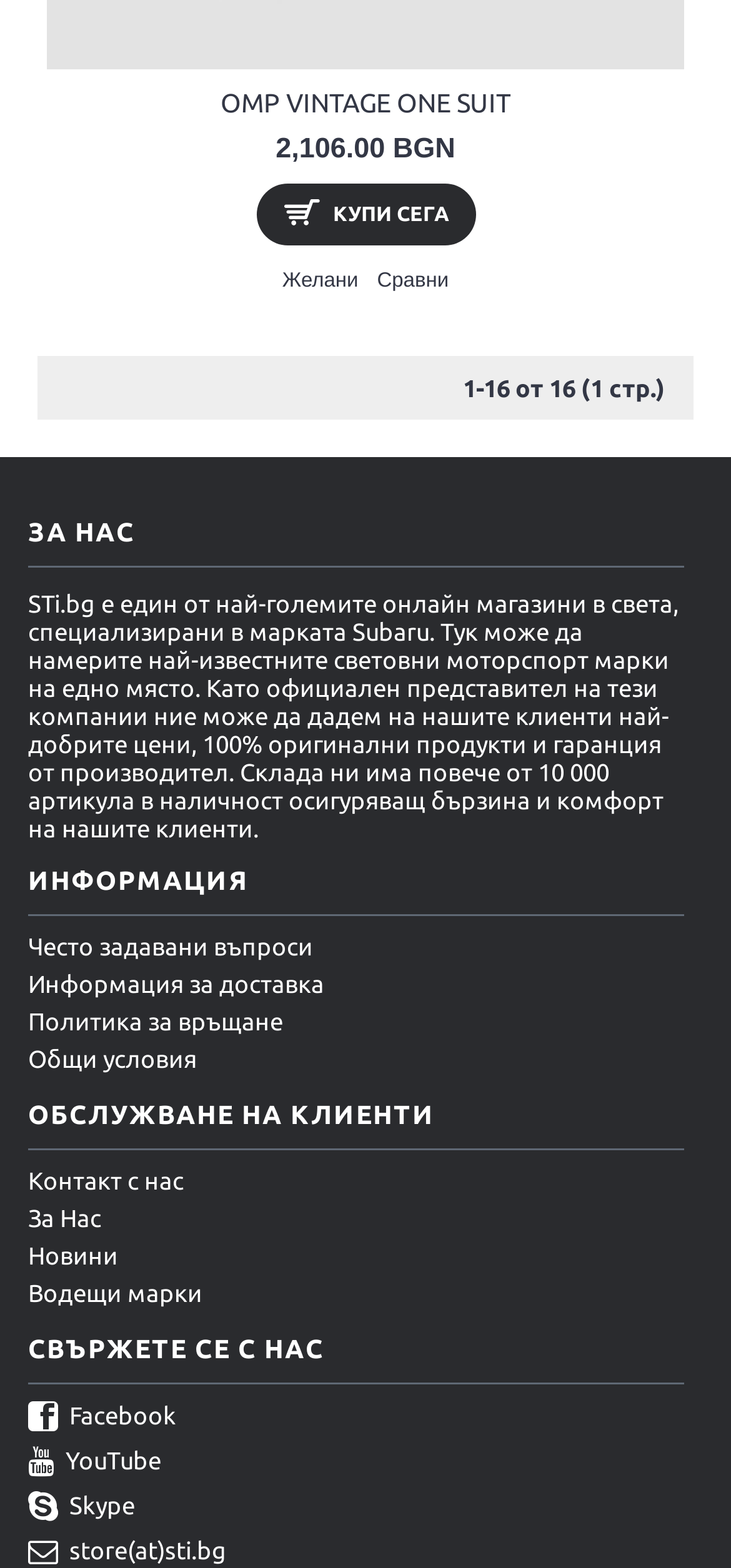What is the price of OMP VINTAGE ONE SUIT?
Please answer the question with as much detail and depth as you can.

The price of OMP VINTAGE ONE SUIT can be found next to the product name, which is 2,106.00 BGN.